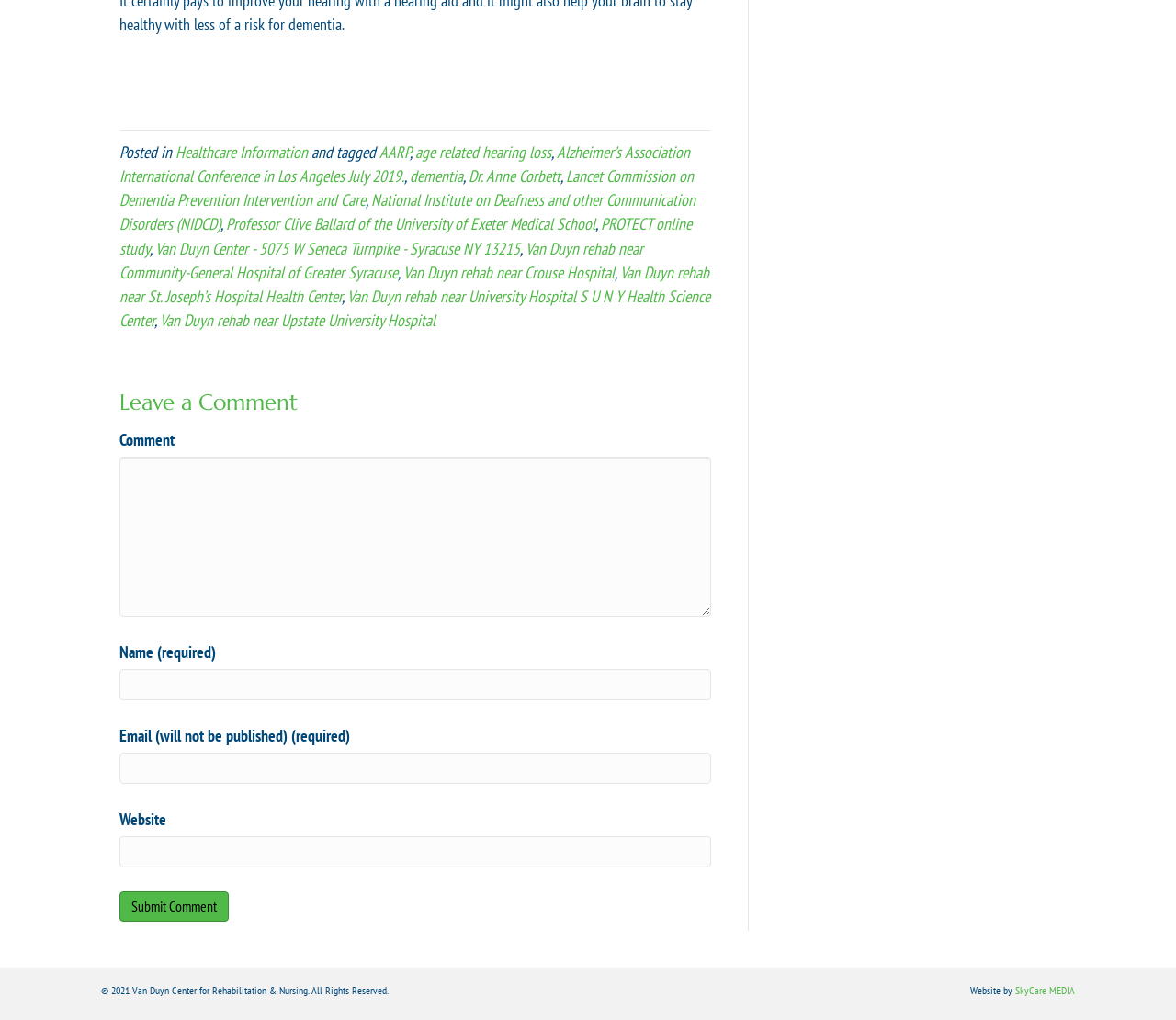Identify the bounding box coordinates for the element you need to click to achieve the following task: "Read about the meaning of Yong name". The coordinates must be four float values ranging from 0 to 1, formatted as [left, top, right, bottom].

None